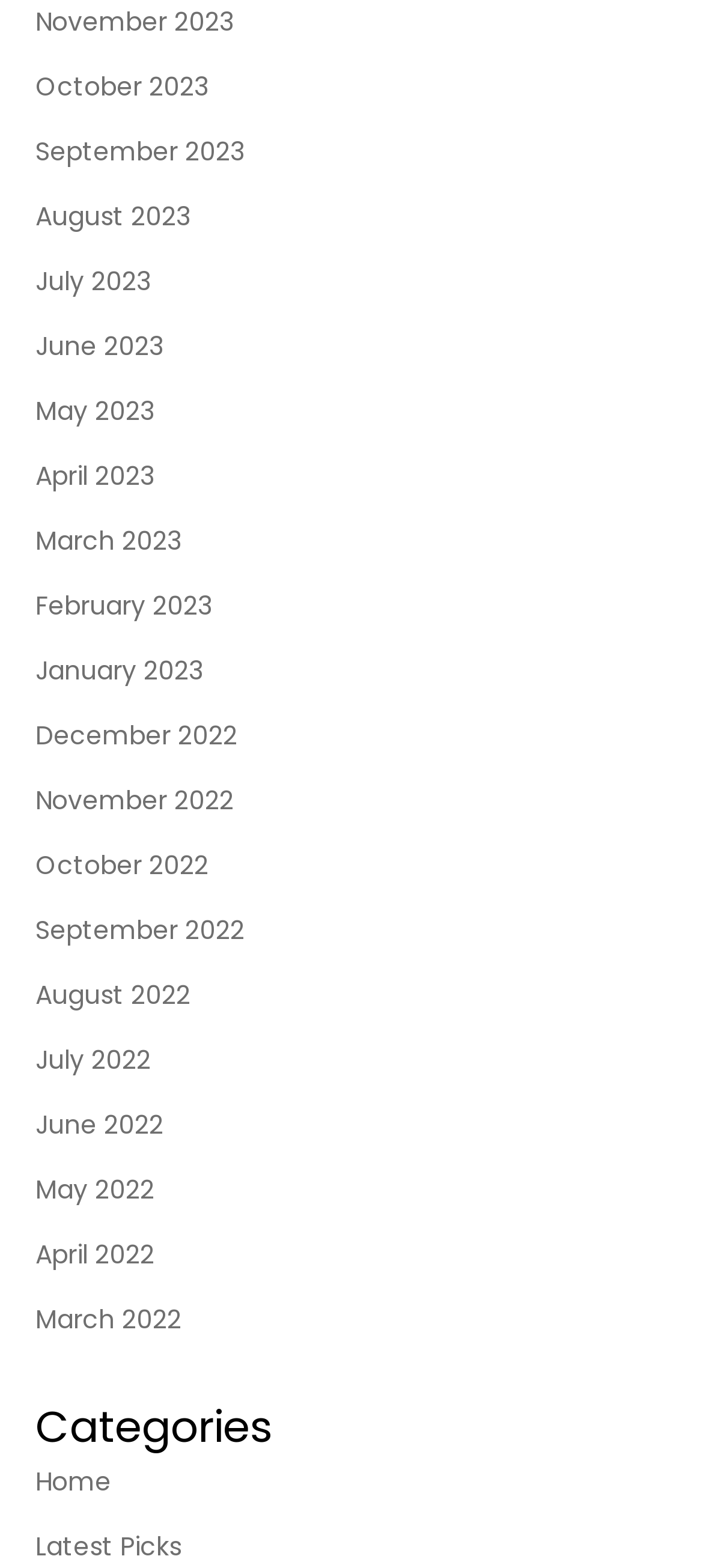What is the vertical position of the 'Categories' heading?
Observe the image and answer the question with a one-word or short phrase response.

Bottom